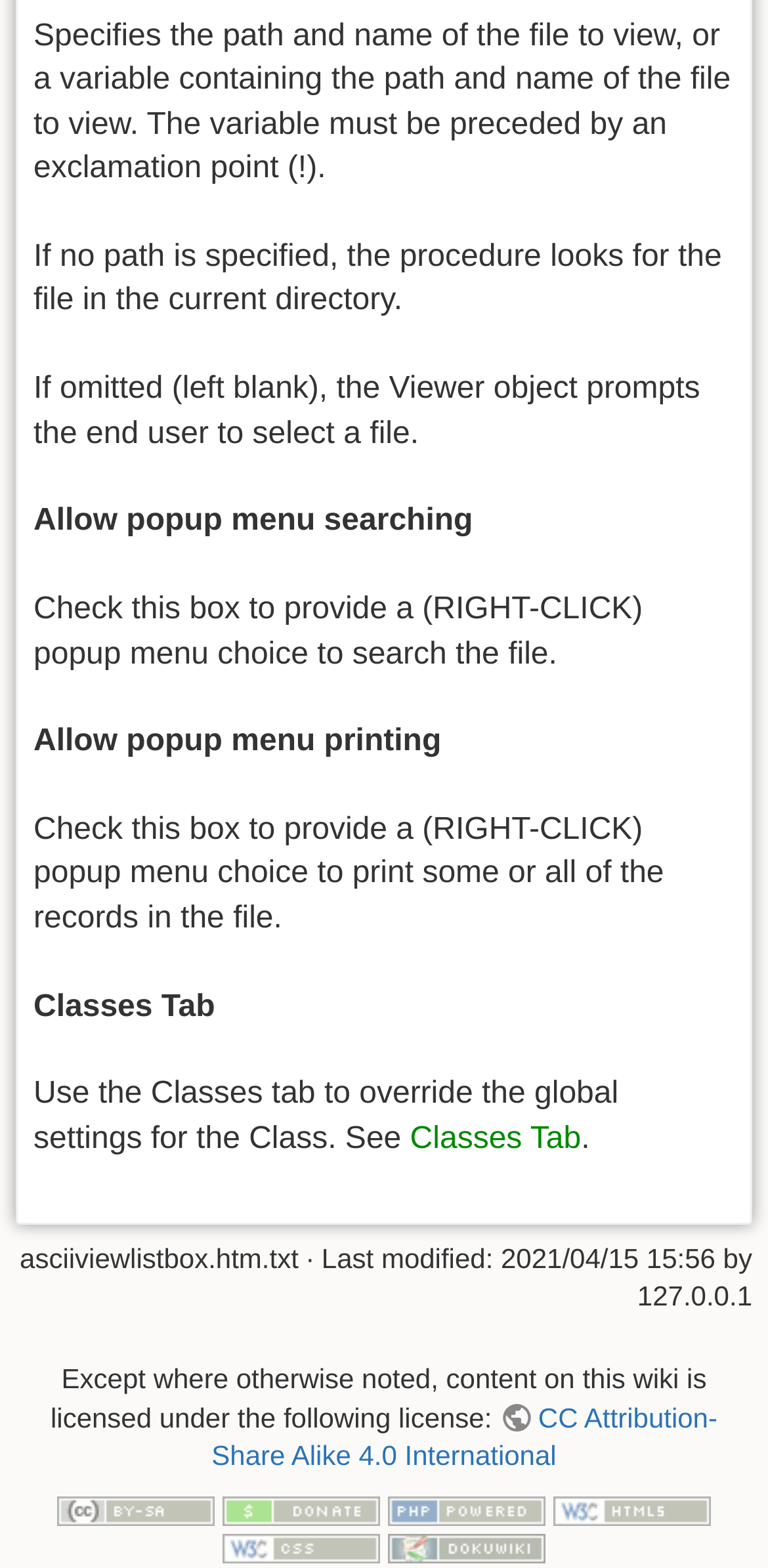Find the bounding box coordinates of the element's region that should be clicked in order to follow the given instruction: "View the page ascciiviewlistbox.htm.txt". The coordinates should consist of four float numbers between 0 and 1, i.e., [left, top, right, bottom].

[0.026, 0.792, 0.389, 0.812]